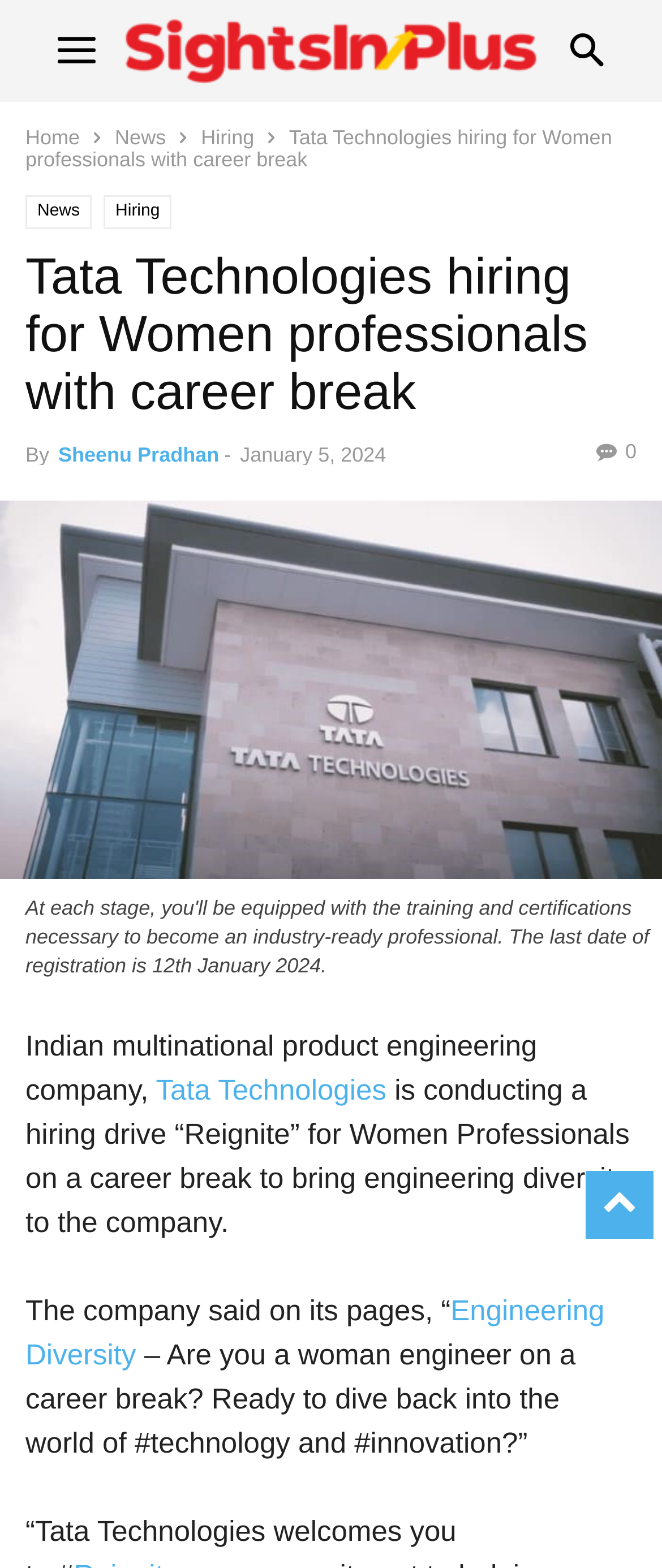From the image, can you give a detailed response to the question below:
What is the name of the author of the article?

The author's name is mentioned in the webpage content, specifically in the section where it says 'By Sheenu Pradhan'.